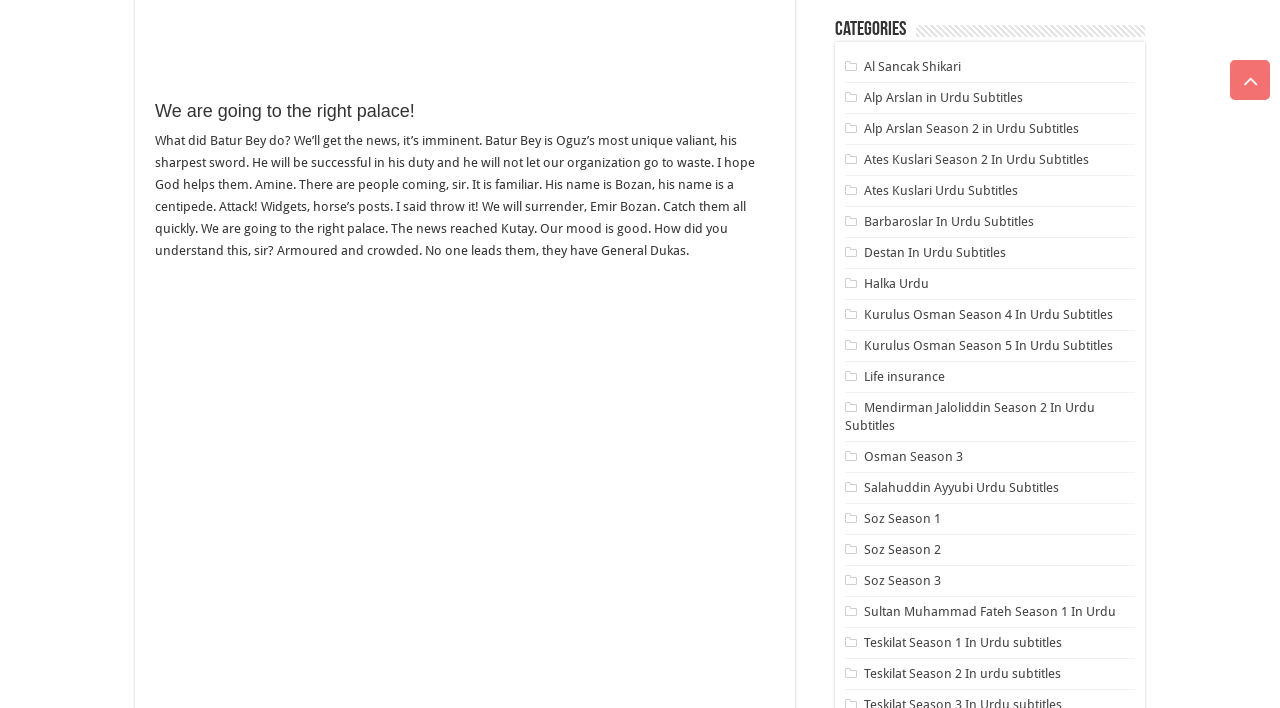Please identify the bounding box coordinates of the area I need to click to accomplish the following instruction: "Click on 'Al Sancak Shikari'".

[0.675, 0.083, 0.751, 0.105]